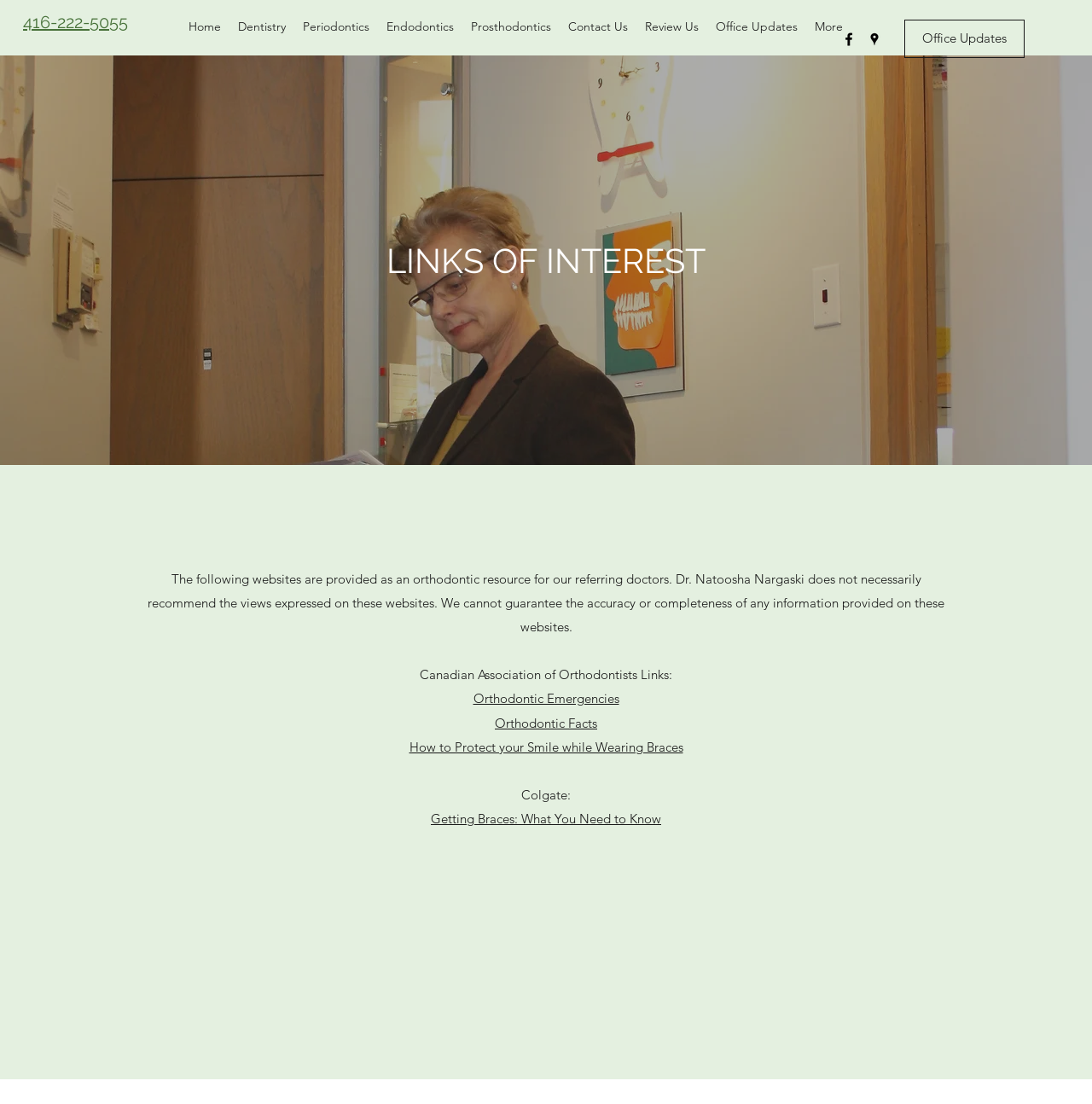For the following element description, predict the bounding box coordinates in the format (top-left x, top-left y, bottom-right x, bottom-right y). All values should be floating point numbers between 0 and 1. Description: 416-222-5055

[0.021, 0.011, 0.117, 0.029]